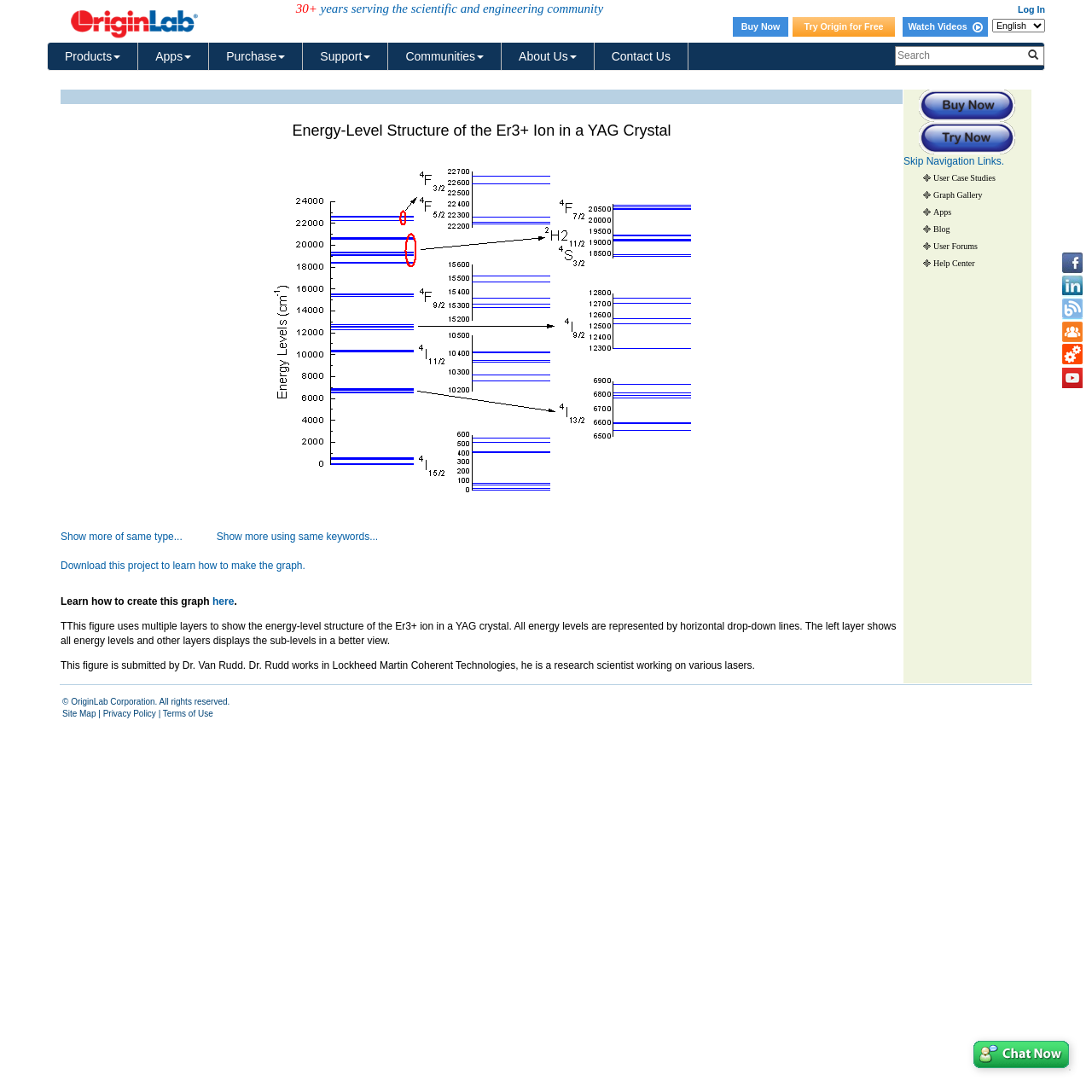What is the name of the corporation?
Please provide a comprehensive and detailed answer to the question.

The name of the corporation can be found in the link with the text 'OriginLab Corporation - Data Analysis and Graphing Software - 2D graphs, 3D graphs, Contour Plots, Statistical Charts, Data Exploration, Statistics, Curve Fitting, Signal Processing, and Peak Analysis' which is located at the top of the webpage.